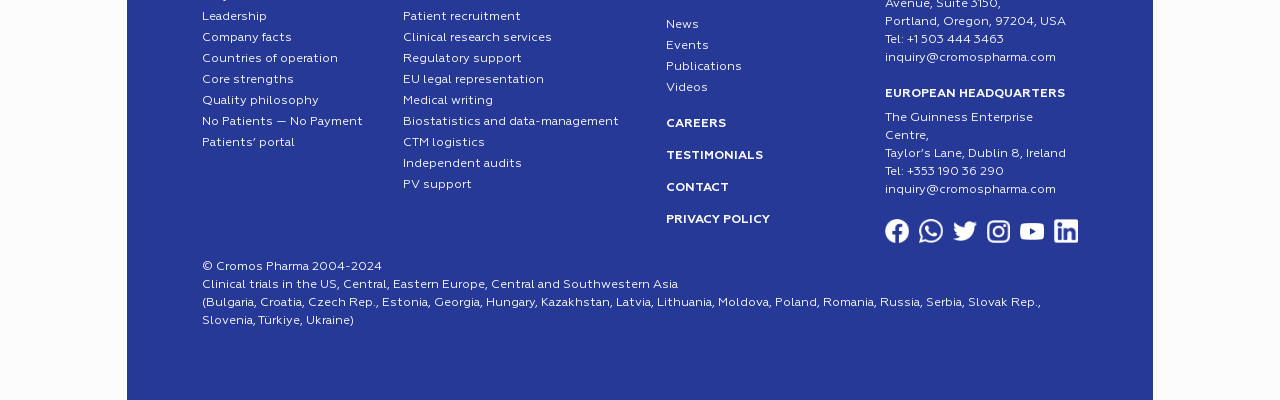Identify the bounding box coordinates for the element you need to click to achieve the following task: "Explore CAREERS". The coordinates must be four float values ranging from 0 to 1, formatted as [left, top, right, bottom].

[0.521, 0.293, 0.676, 0.33]